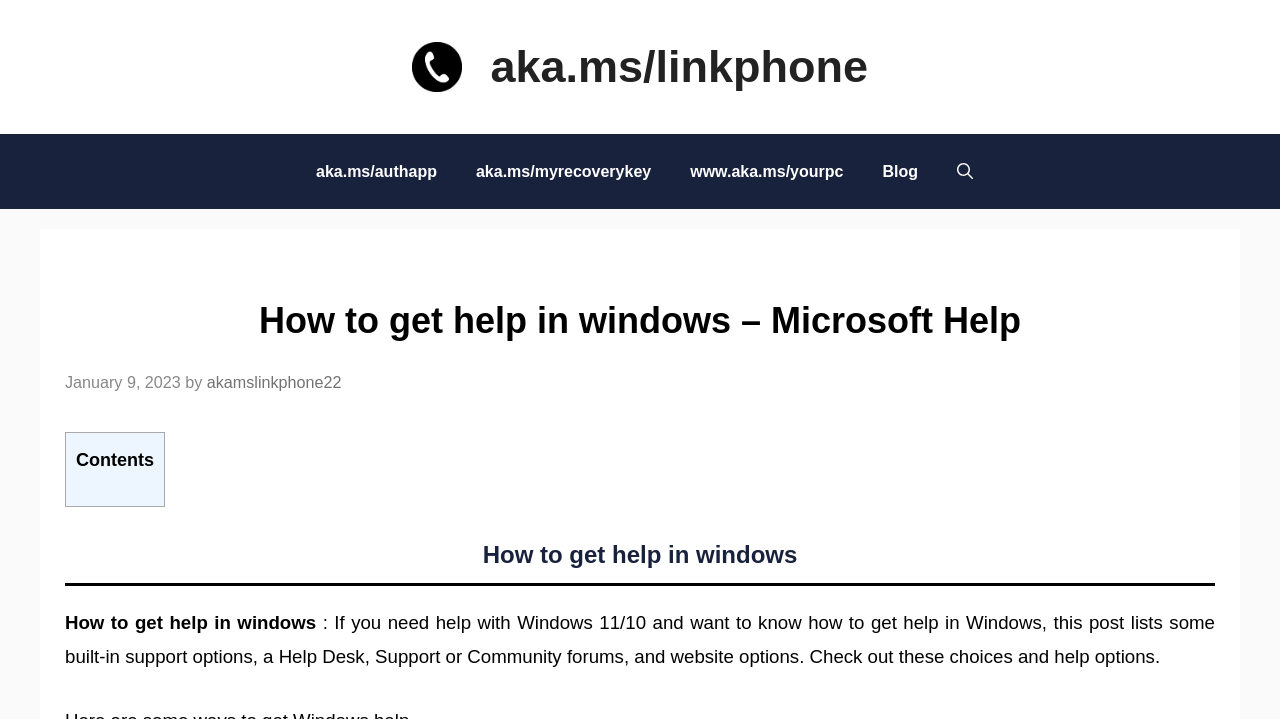Could you specify the bounding box coordinates for the clickable section to complete the following instruction: "Open the Blog page"?

[0.678, 0.193, 0.729, 0.284]